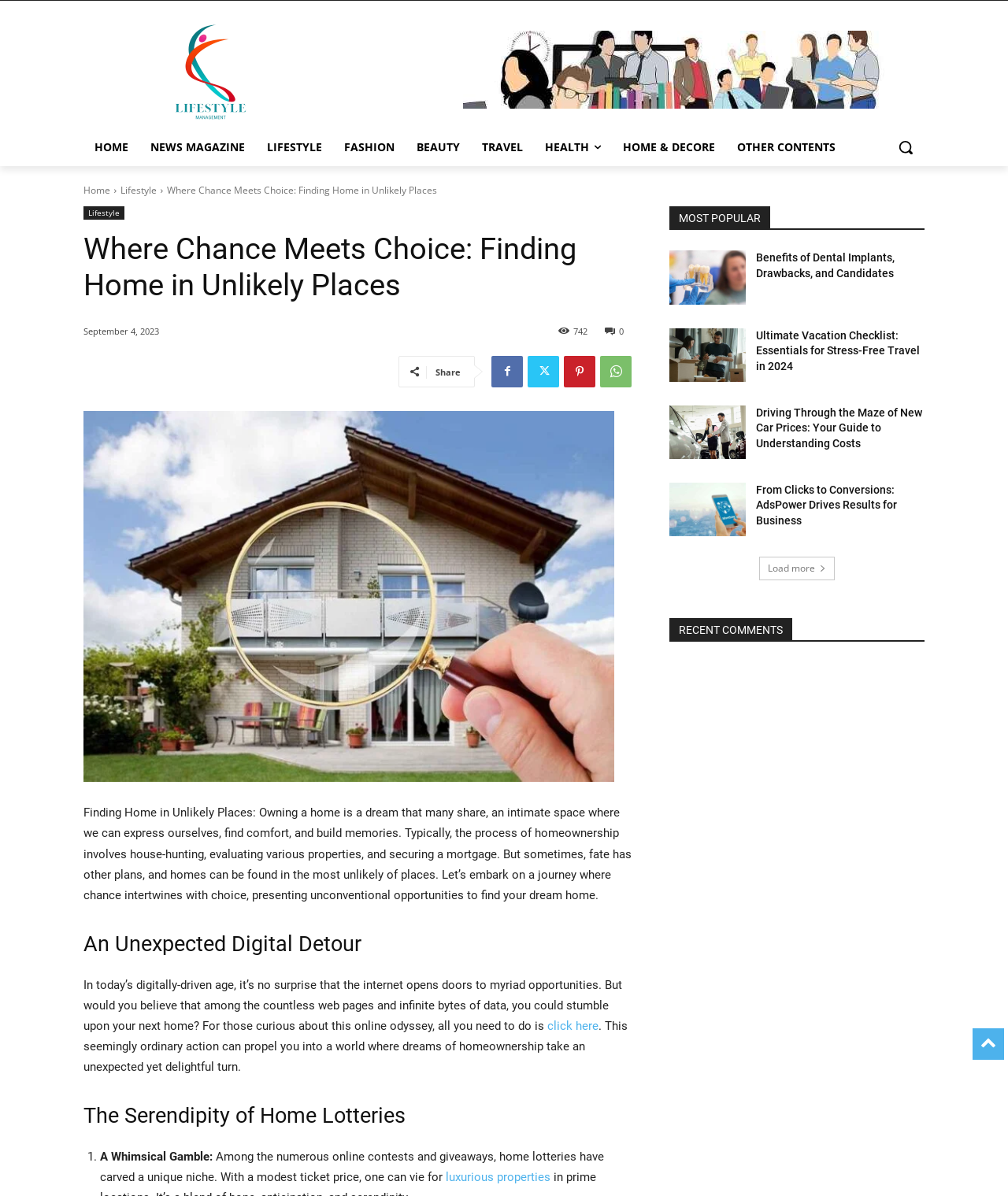Could you determine the bounding box coordinates of the clickable element to complete the instruction: "Load more articles"? Provide the coordinates as four float numbers between 0 and 1, i.e., [left, top, right, bottom].

[0.753, 0.465, 0.828, 0.485]